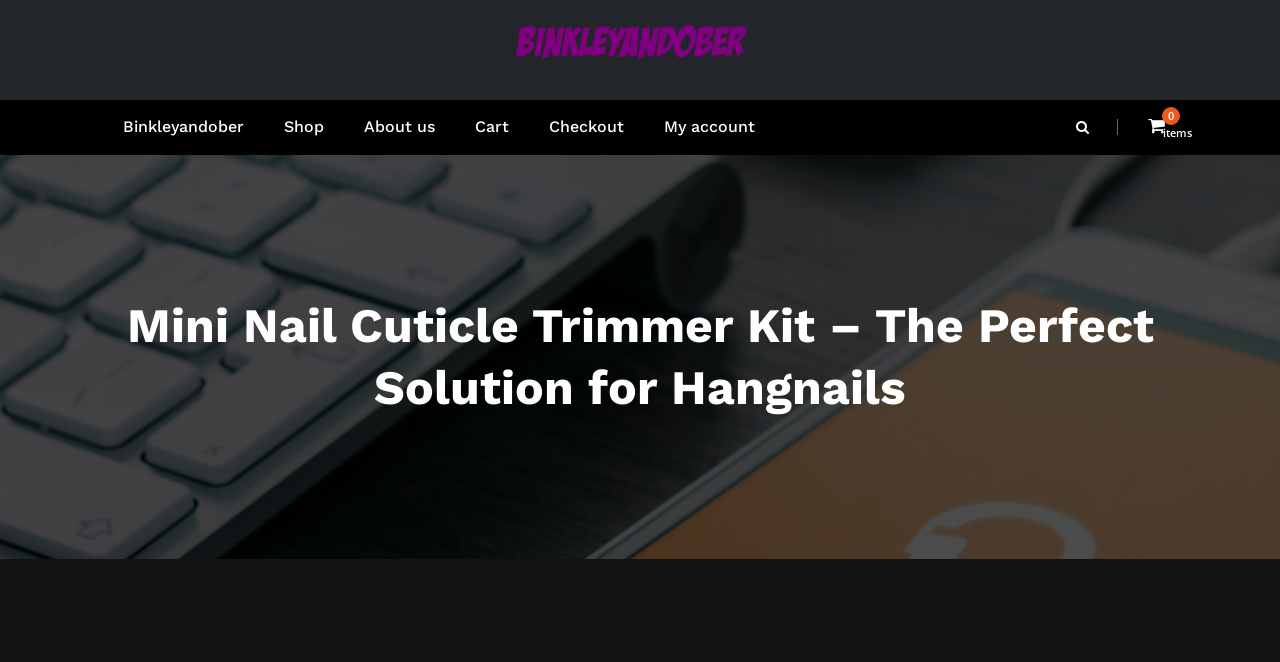Is the popup menu expanded?
From the image, respond with a single word or phrase.

No